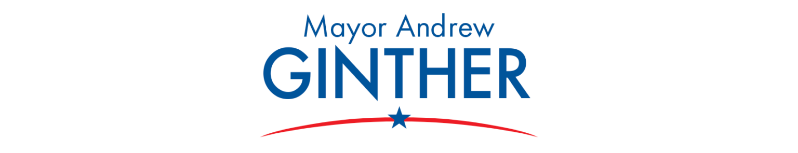What shape is positioned centrally at the bottom of the logo?
Based on the screenshot, provide a one-word or short-phrase response.

Star